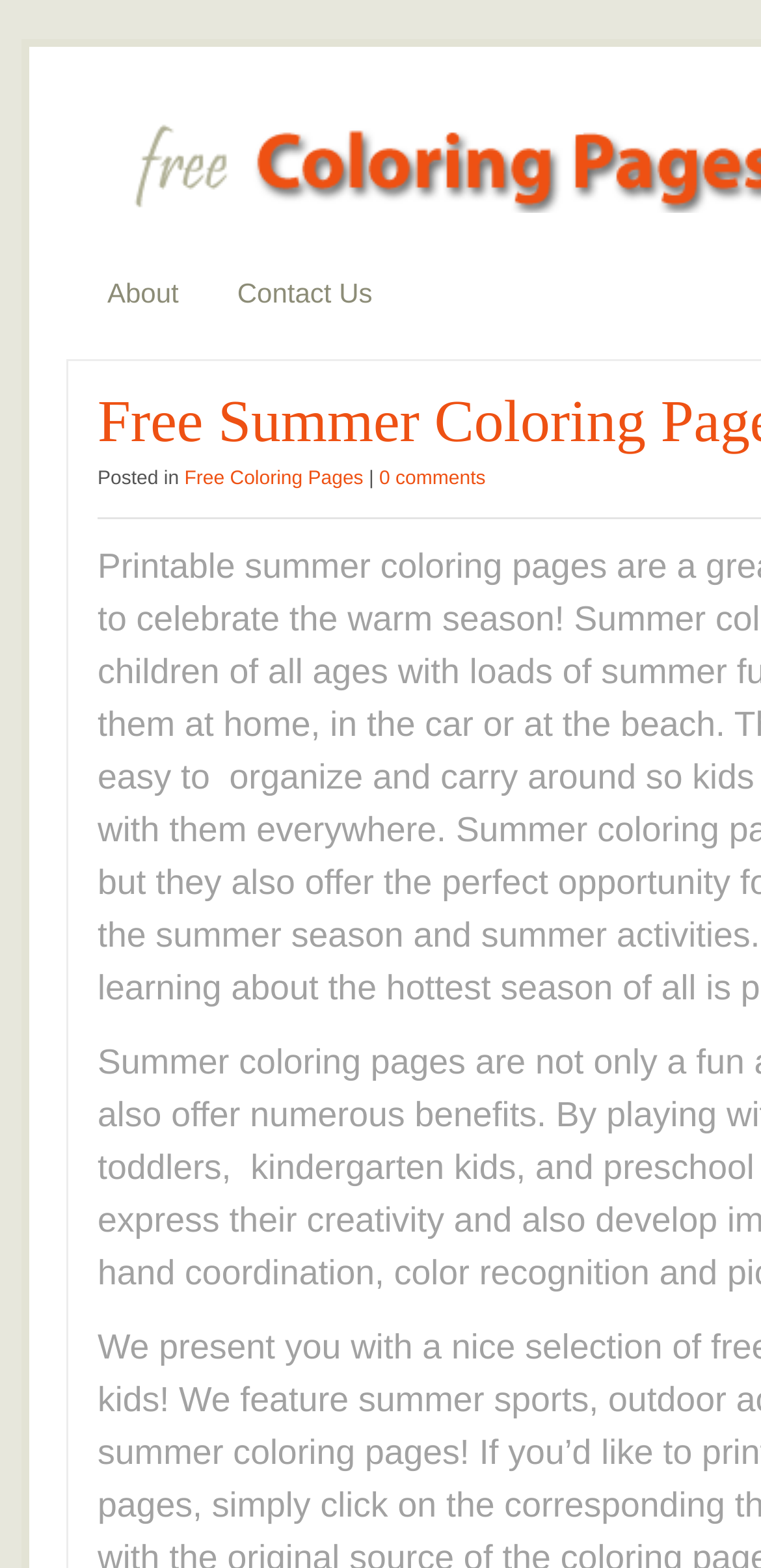Extract the bounding box for the UI element that matches this description: "About".

[0.141, 0.173, 0.235, 0.2]